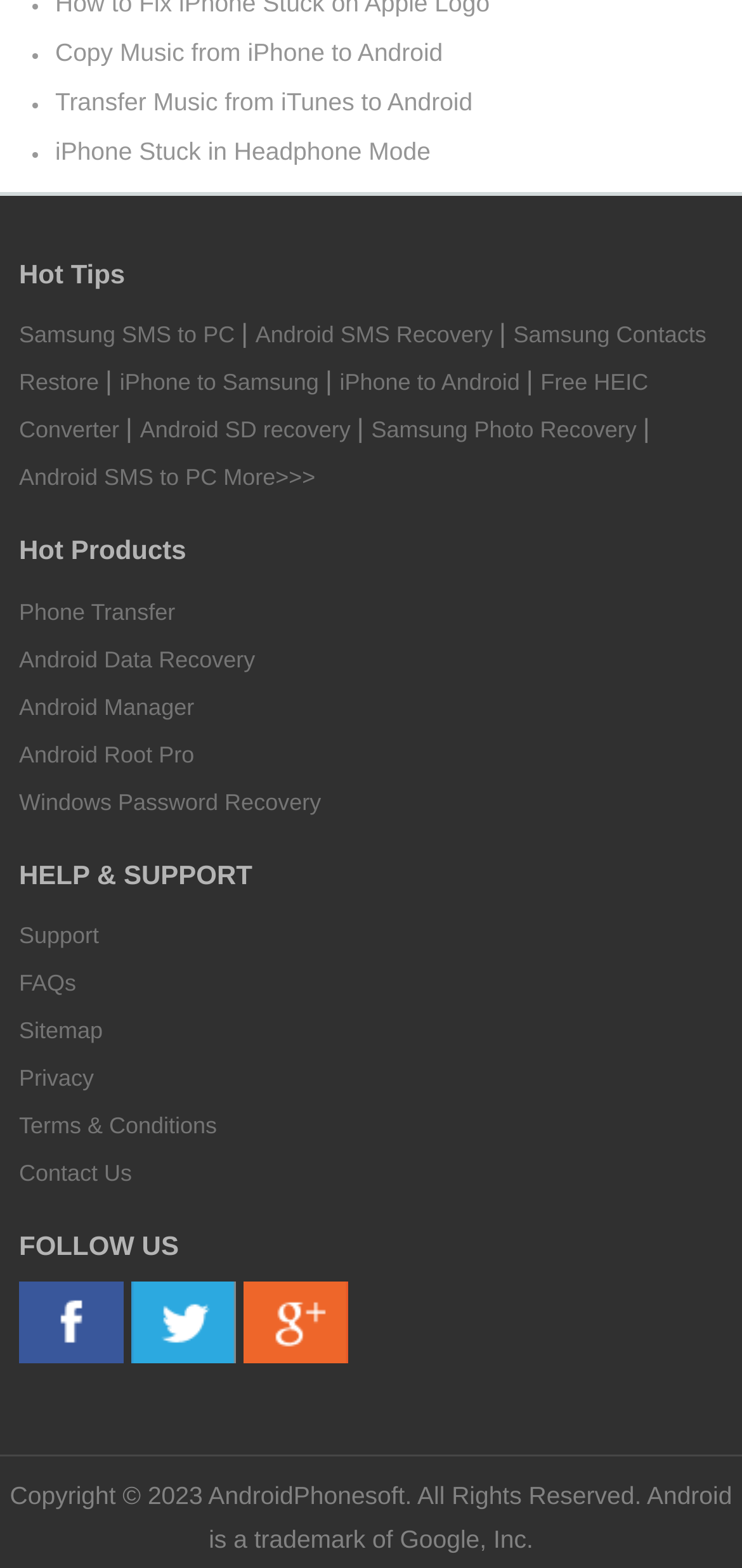What social media platforms are available for following?
Using the image as a reference, give an elaborate response to the question.

The social media platforms available for following are Facebook, Twitter, and Google+, which are indicated by the links and corresponding images with bounding box coordinates of [0.026, 0.822, 0.177, 0.841], [0.177, 0.822, 0.328, 0.841], and [0.328, 0.822, 0.469, 0.841] respectively.